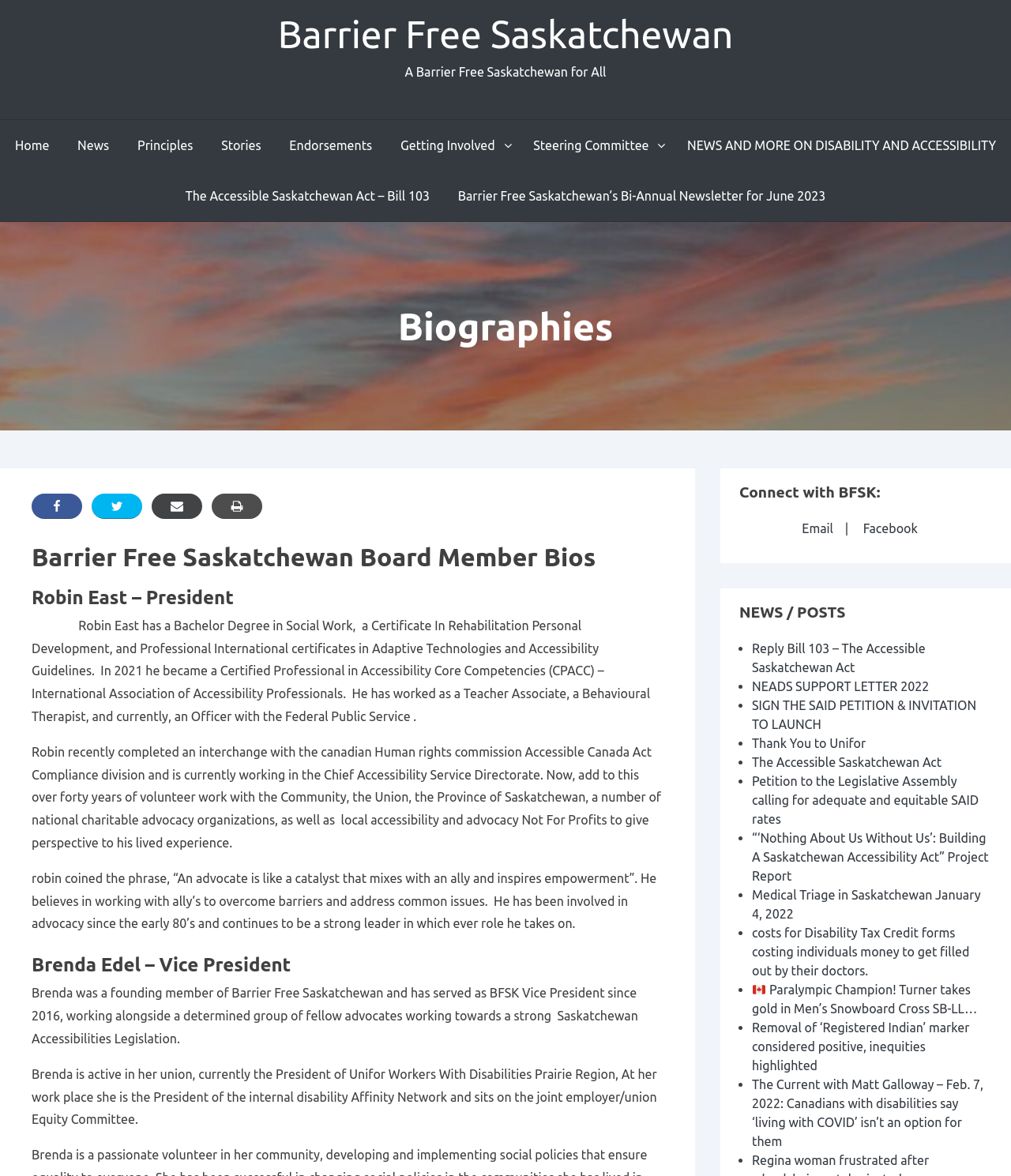Show the bounding box coordinates for the HTML element as described: "Stories".

[0.206, 0.102, 0.271, 0.145]